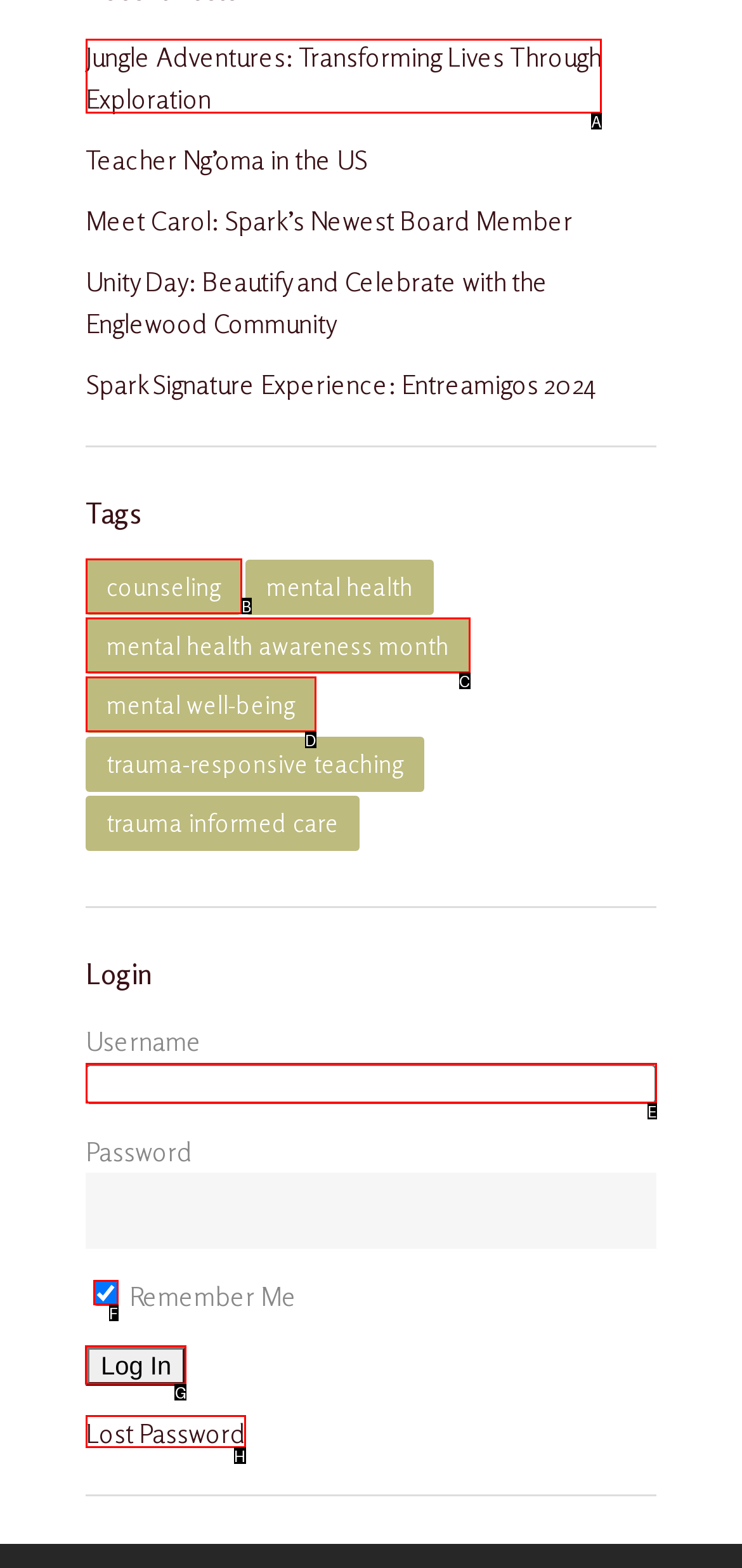Look at the highlighted elements in the screenshot and tell me which letter corresponds to the task: Click the Log In button.

G